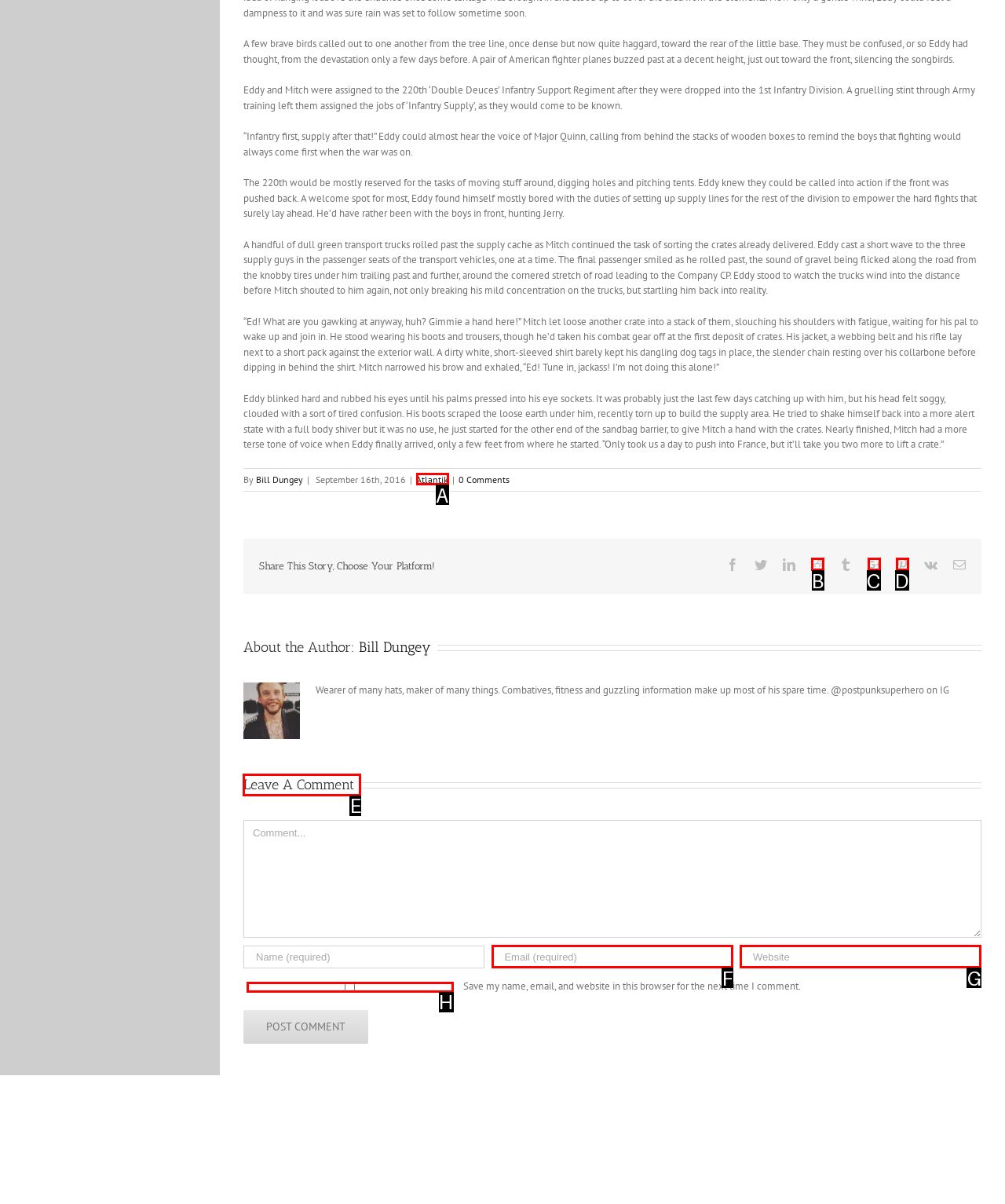Identify the letter of the UI element needed to carry out the task: Leave a comment
Reply with the letter of the chosen option.

E